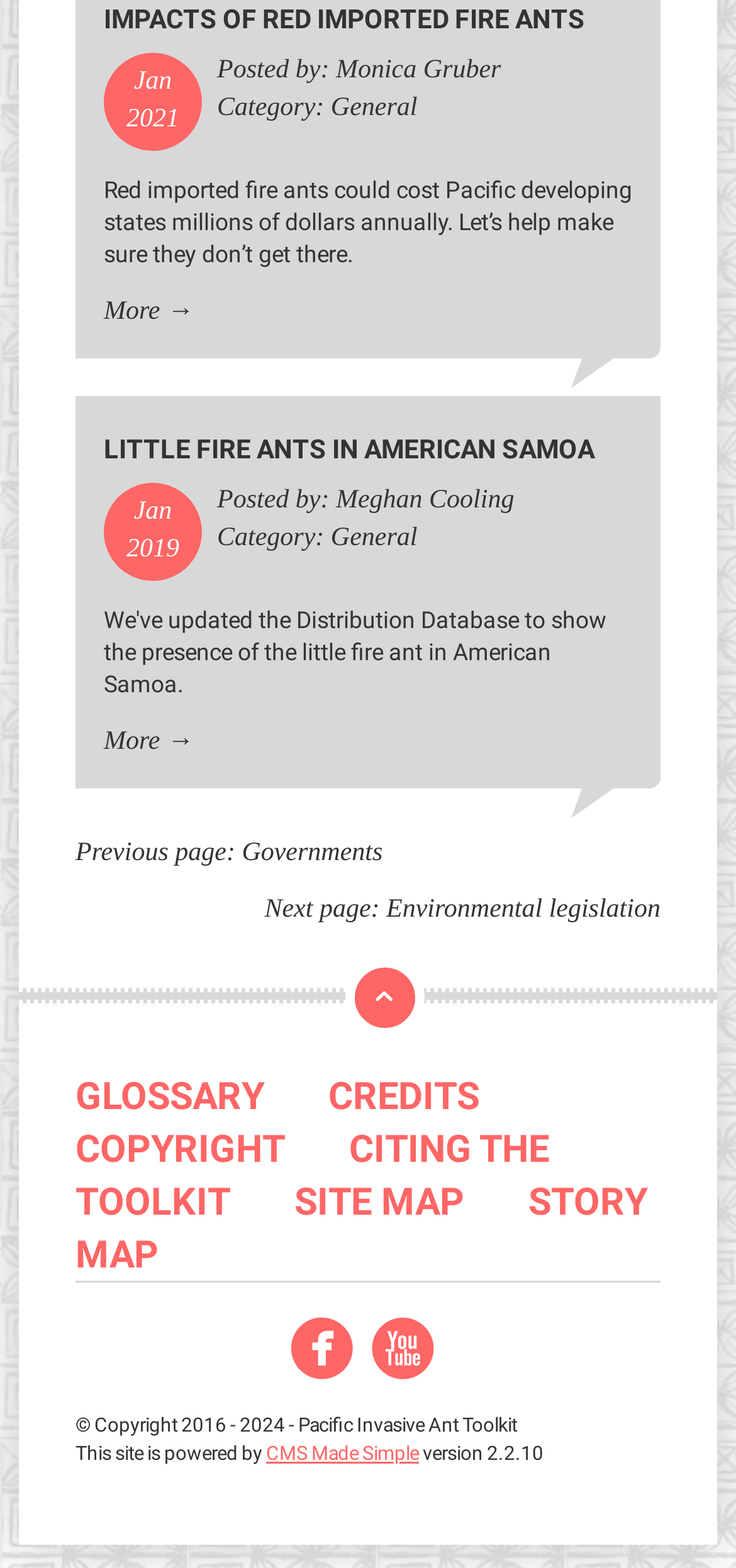What is the title of the second post?
Using the image as a reference, give an elaborate response to the question.

The title of the second post can be determined by looking at the heading 'LITTLE FIRE ANTS IN AMERICAN SAMOA' which is located below the text 'Posted by: Meghan Cooling'.